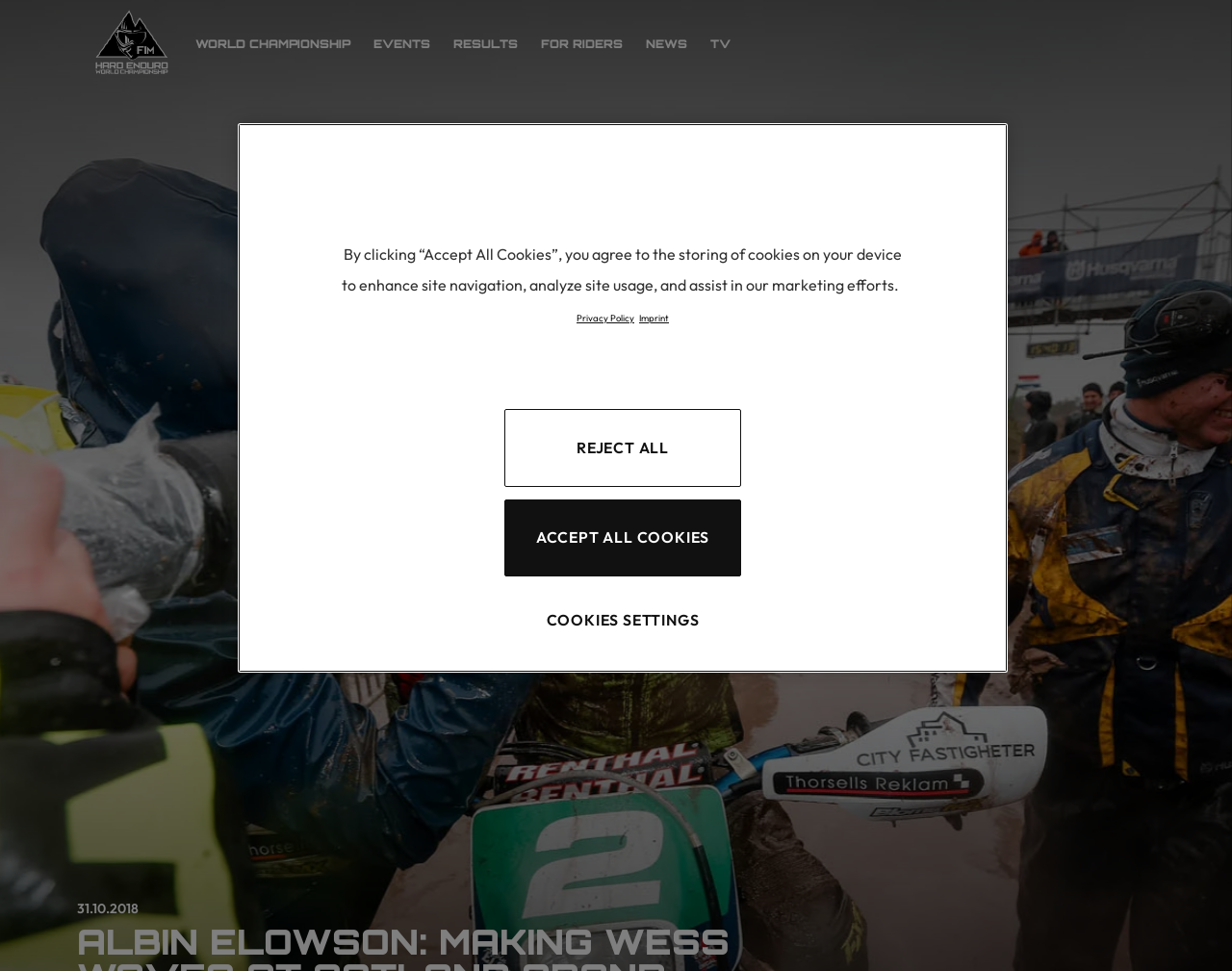Please locate the clickable area by providing the bounding box coordinates to follow this instruction: "Open Results submenu".

[0.367, 0.027, 0.438, 0.062]